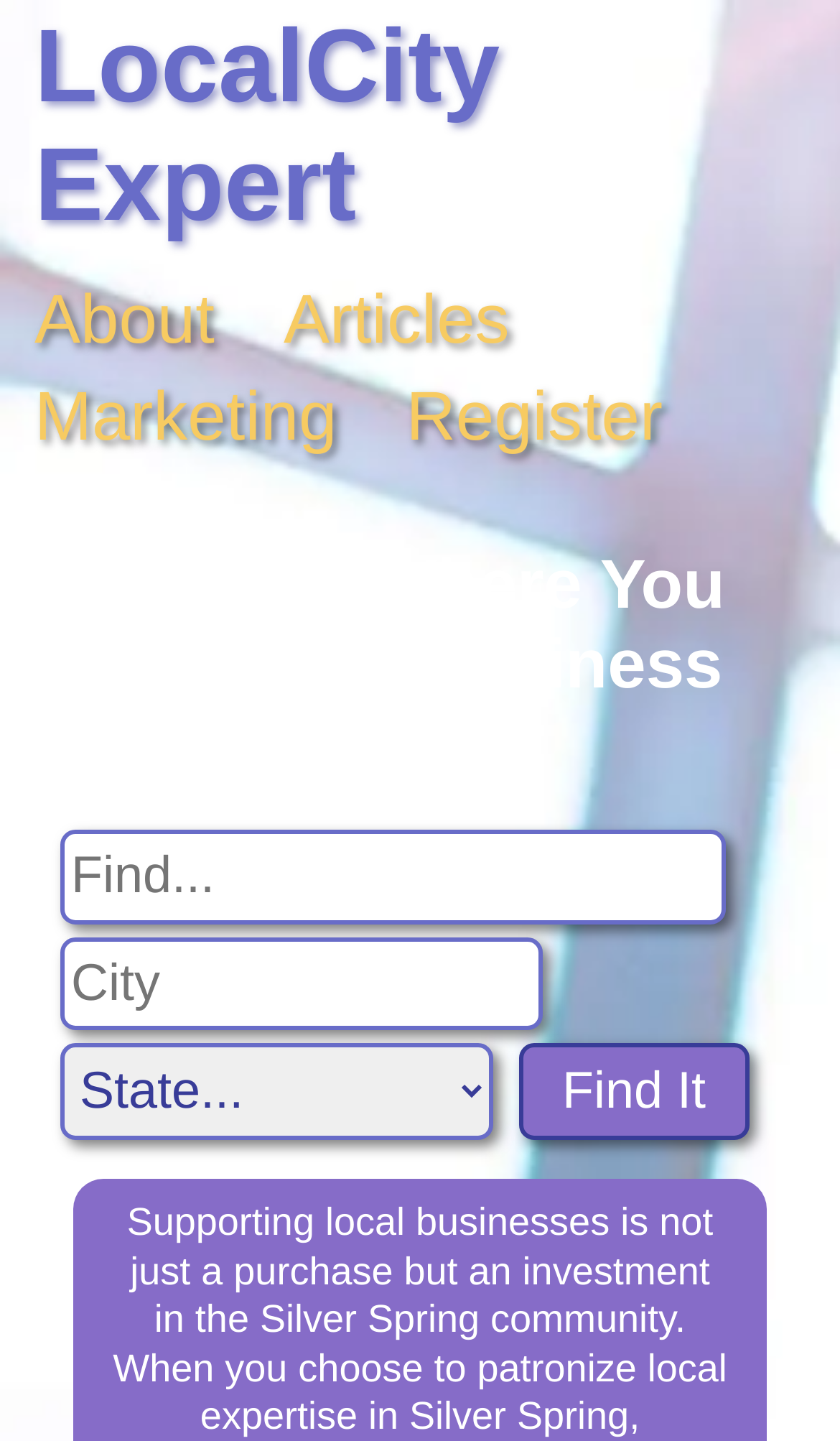Identify the main title of the webpage and generate its text content.

No Matter Where You Are, Find A Business Near You